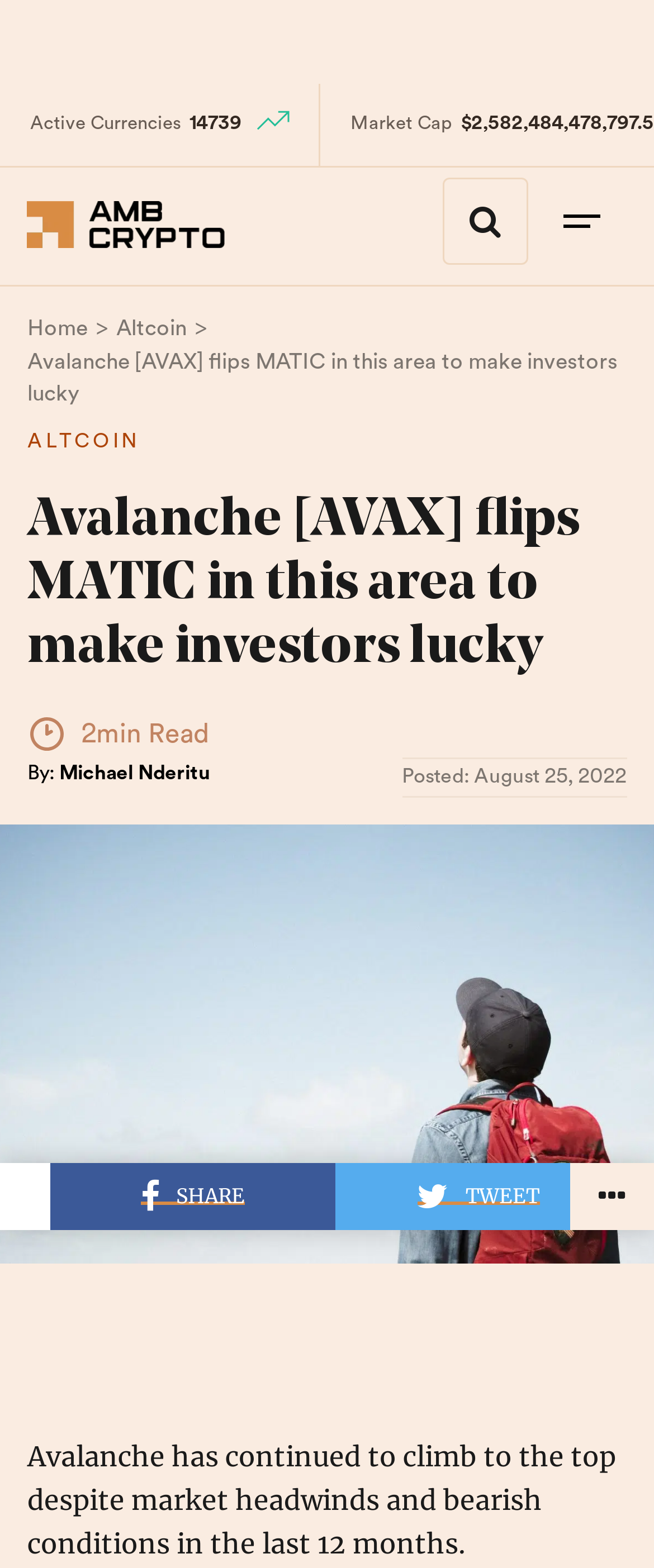Provide an in-depth description of the elements and layout of the webpage.

This webpage appears to be a news article or blog post about Avalanche (AVAX) cryptocurrency. At the top, there is a navigation bar with links to "Home" and "Altcoin". Below the navigation bar, there is a heading that reads "Avalanche [AVAX] flips MATIC in this area to make investors lucky". 

To the left of the heading, there is a small image. Below the heading, there is a brief summary of the article, which states that Avalanche has continued to climb to the top despite market headwinds and bearish conditions in the last 12 months. 

On the top-right side of the page, there are two images and some text, including "Active Currencies" and "Market Cap", along with their corresponding values. There is also a link to the website "AMBCrypto" with its logo.

The main content of the article is below the summary, but it is not fully described in the accessibility tree. However, there are some details about the article, such as the author "Michael Nderitu" and the date "August 25, 2022". 

At the bottom of the page, there are social media sharing links, including "Share on Facebook" and "Tweet This Post", each with its corresponding icon.